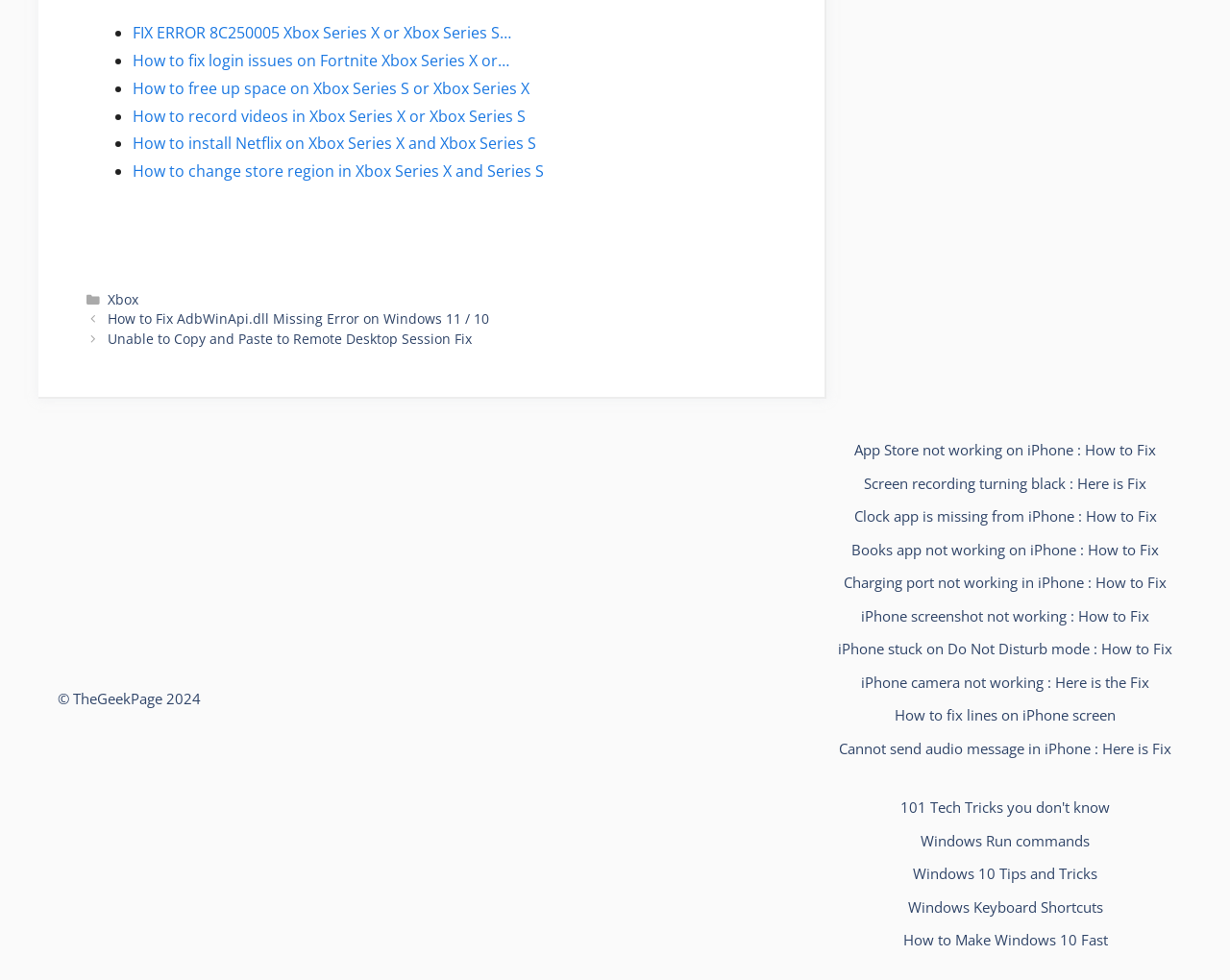Where is the copyright information located?
Refer to the screenshot and answer in one word or phrase.

Bottom left